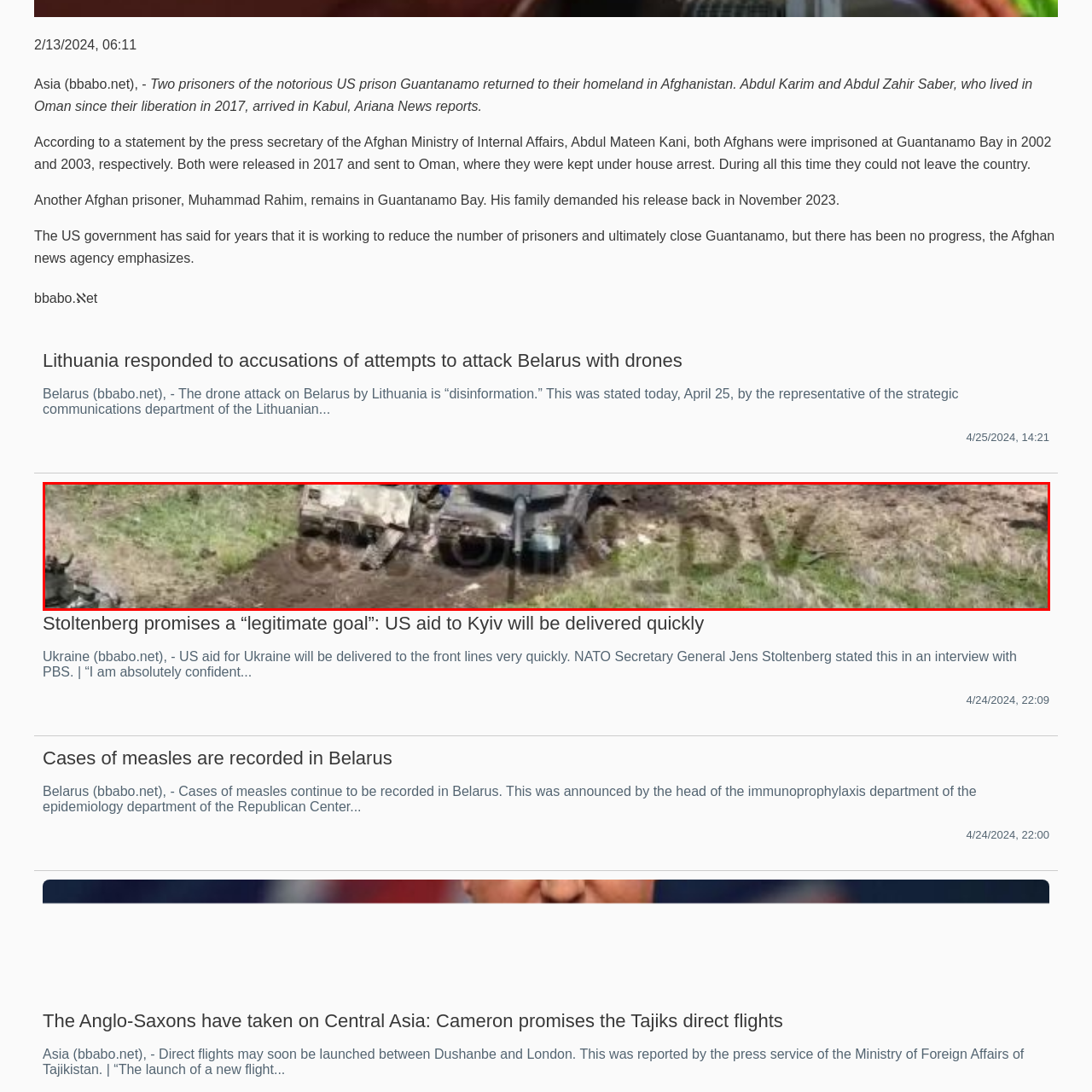Articulate a detailed description of the image enclosed by the red outline.

The image depicts a scene related to military operations, prominently featuring what appears to be damaged military vehicles resting on a patch of disturbed earth. The environment suggests a location affected by conflict, characterized by mud and overgrown grass. This context aligns with recent developments regarding US aid to Ukraine, as discussed in the accompanying article about NATO Secretary General Jens Stoltenberg's commitment to expedite aid delivery. The image serves as a visual representation of the ongoing military support and the circumstances surrounding such interventions, underscoring the urgent and complex nature of modern warfare.